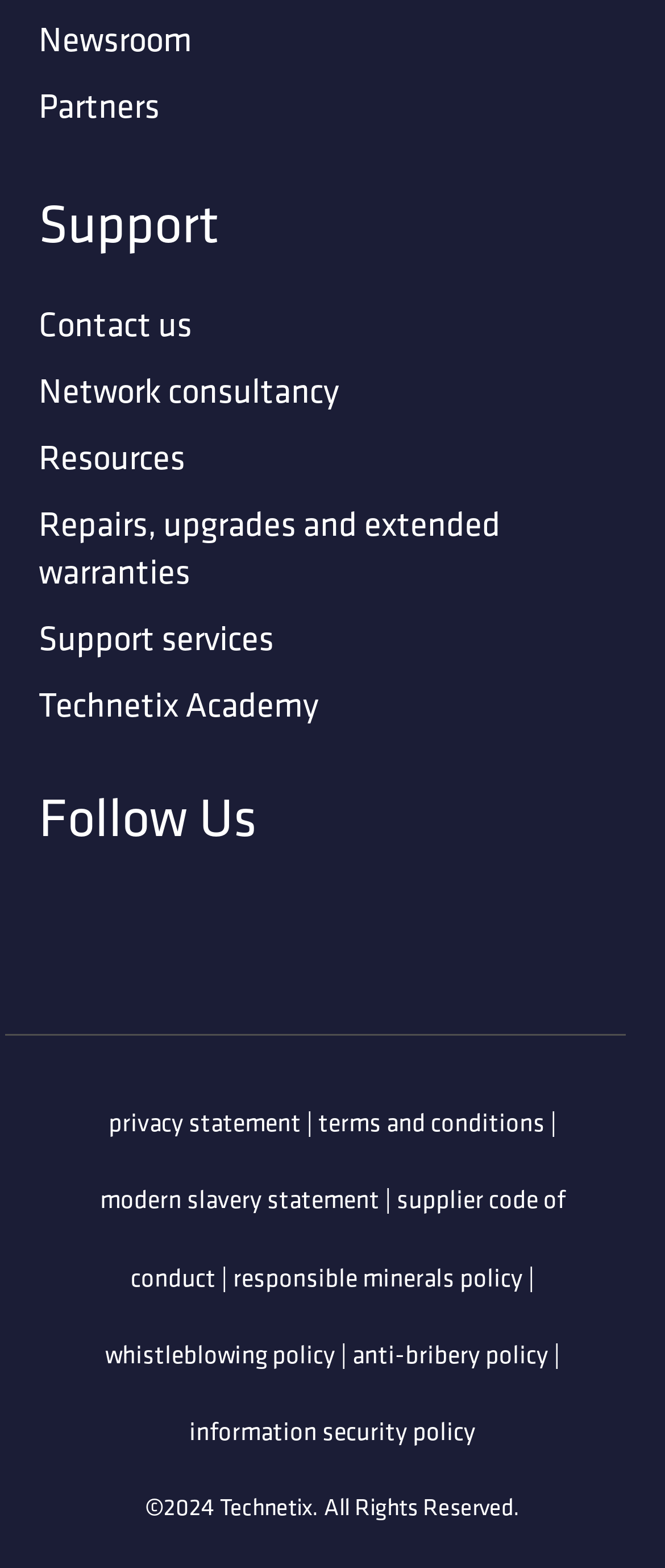Please locate the bounding box coordinates of the region I need to click to follow this instruction: "Read 226 children’s operations in Oldham cancelled over past five years".

None